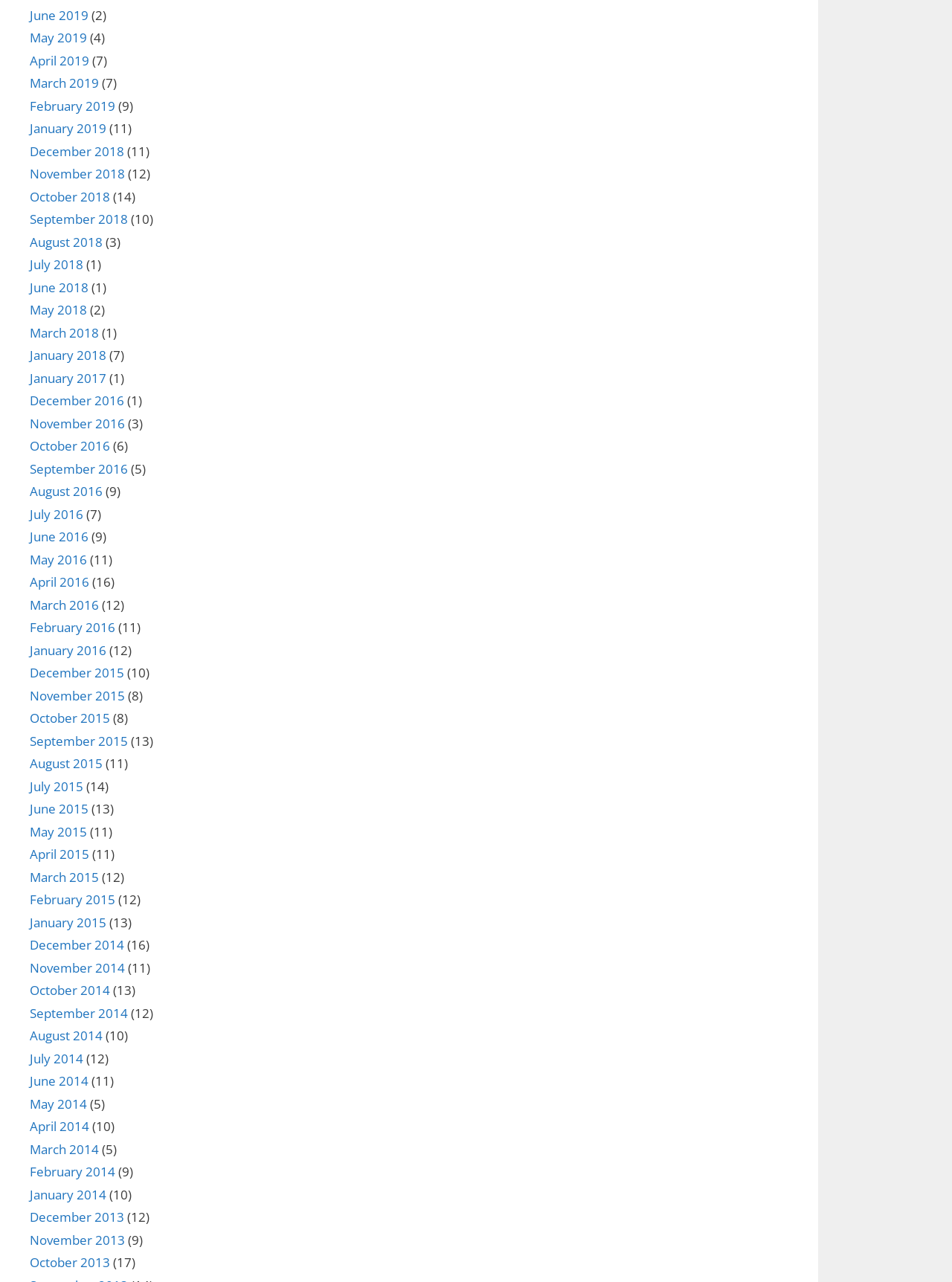Find the bounding box coordinates of the area to click in order to follow the instruction: "View May 2019".

[0.031, 0.023, 0.091, 0.036]